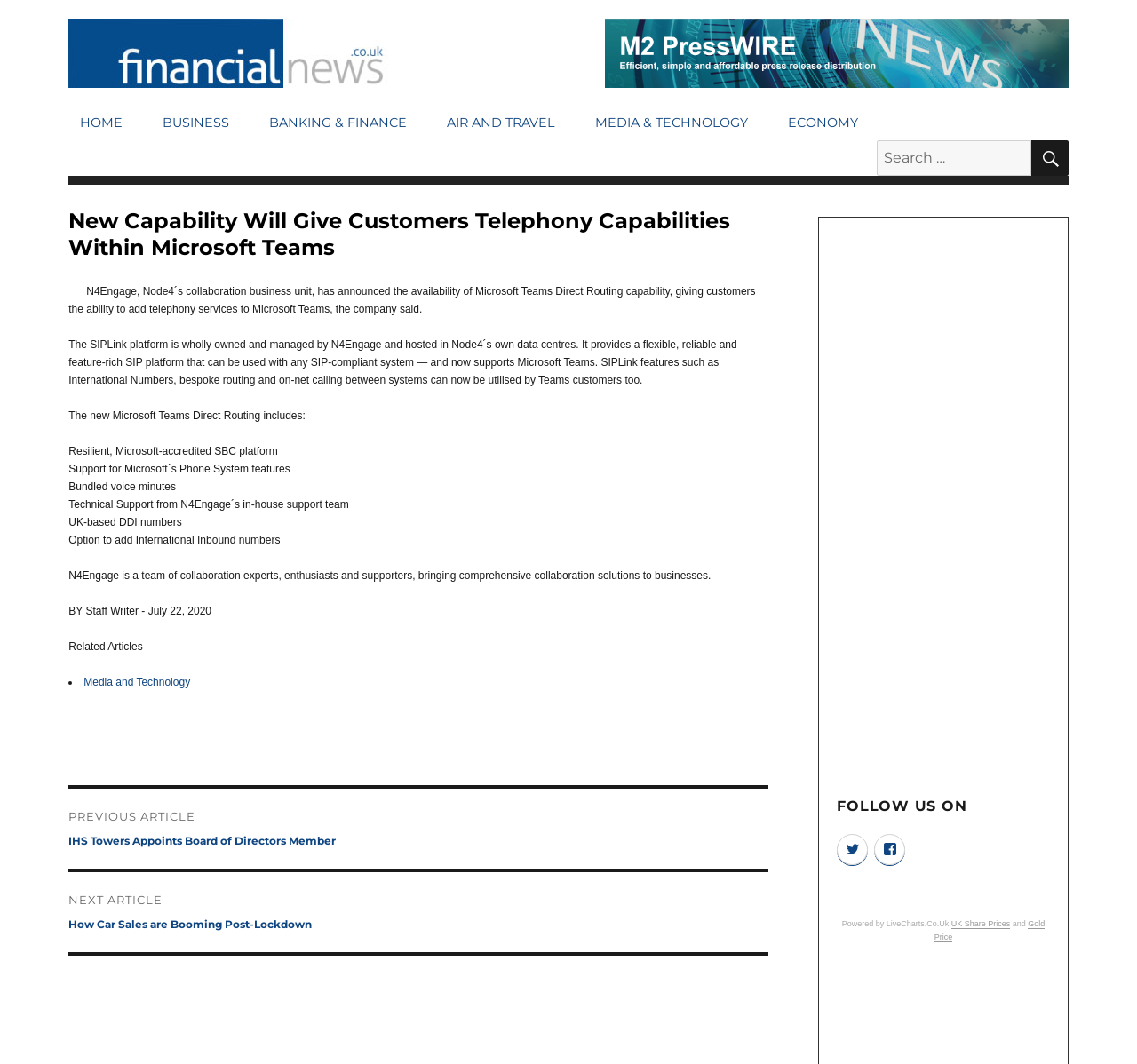Locate the bounding box coordinates of the clickable region necessary to complete the following instruction: "Go to HOME page". Provide the coordinates in the format of four float numbers between 0 and 1, i.e., [left, top, right, bottom].

[0.06, 0.1, 0.118, 0.132]